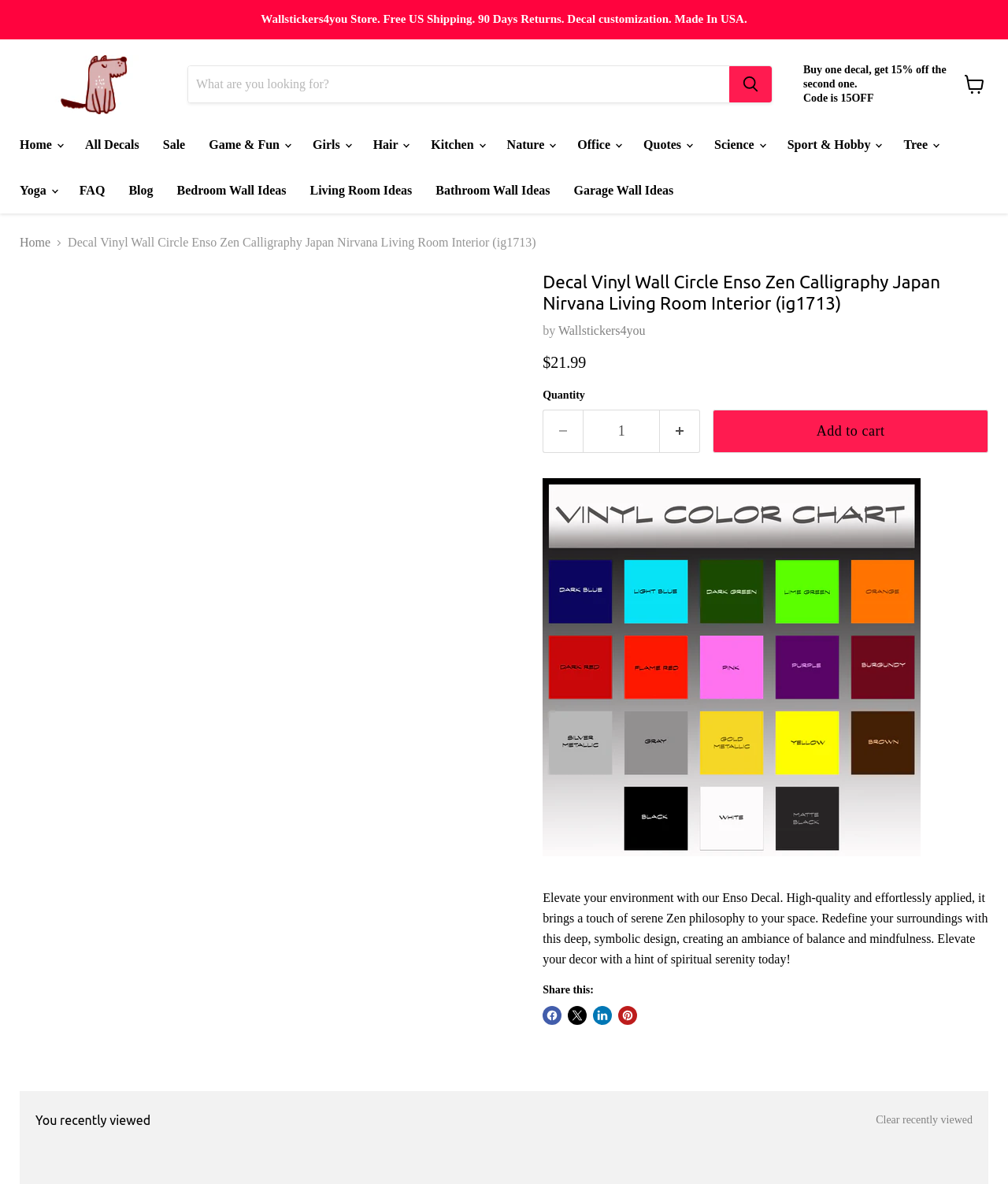Please identify the bounding box coordinates of the element's region that should be clicked to execute the following instruction: "View cart". The bounding box coordinates must be four float numbers between 0 and 1, i.e., [left, top, right, bottom].

[0.949, 0.057, 0.984, 0.086]